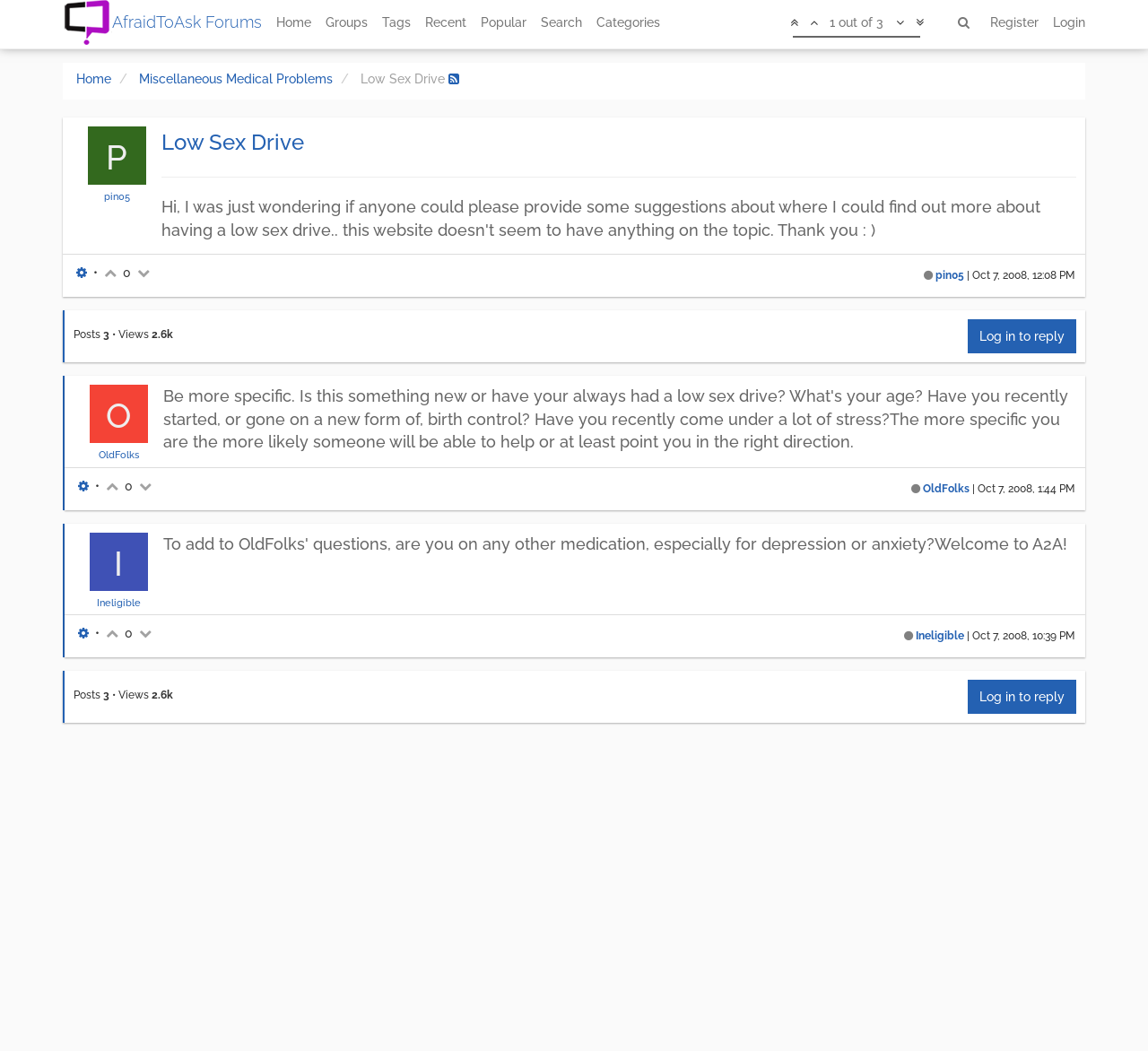Specify the bounding box coordinates (top-left x, top-left y, bottom-right x, bottom-right y) of the UI element in the screenshot that matches this description: Log in to reply

[0.843, 0.304, 0.938, 0.336]